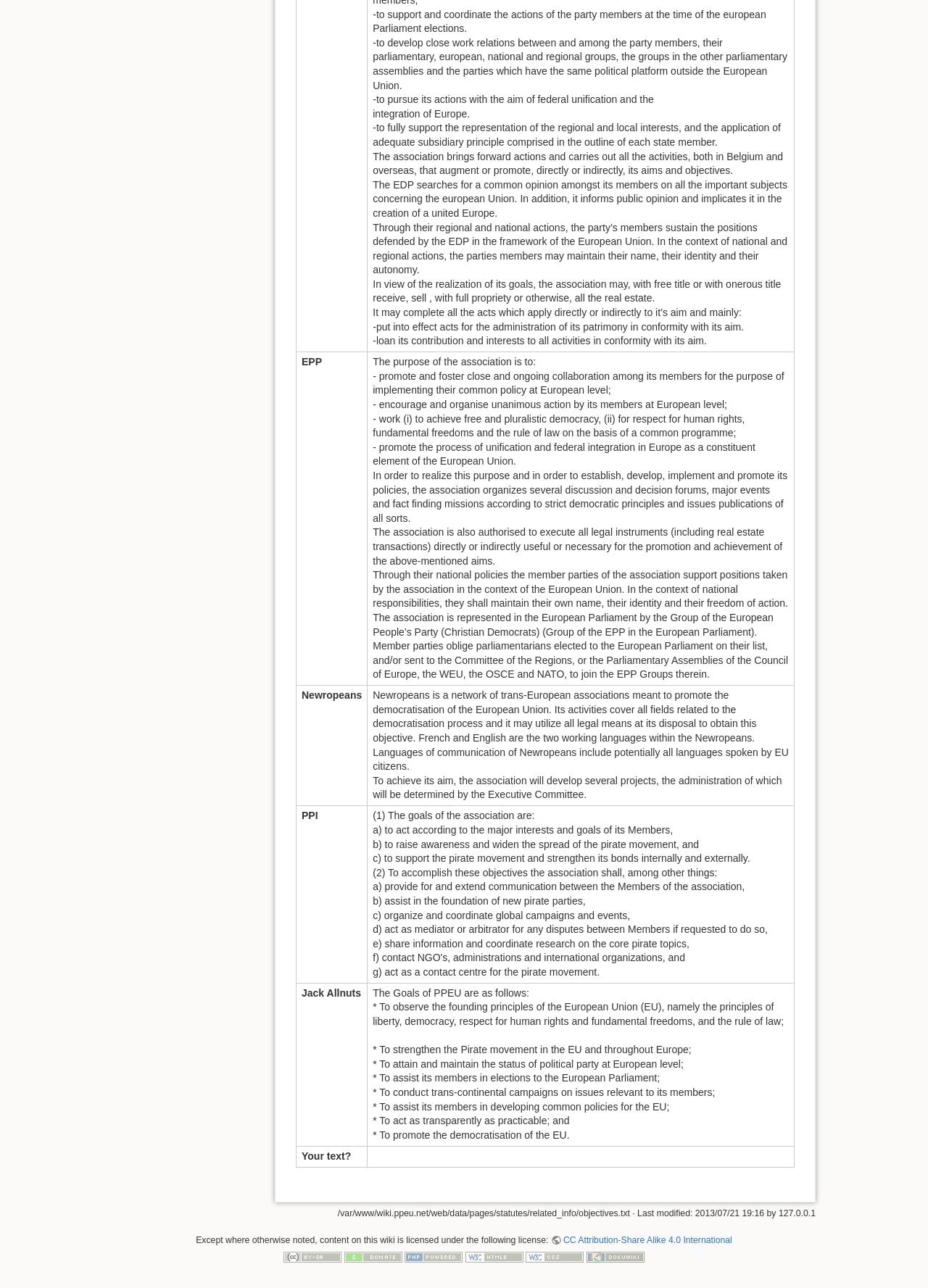Find the bounding box coordinates for the area that must be clicked to perform this action: "read about Newropeans".

[0.319, 0.532, 0.856, 0.626]